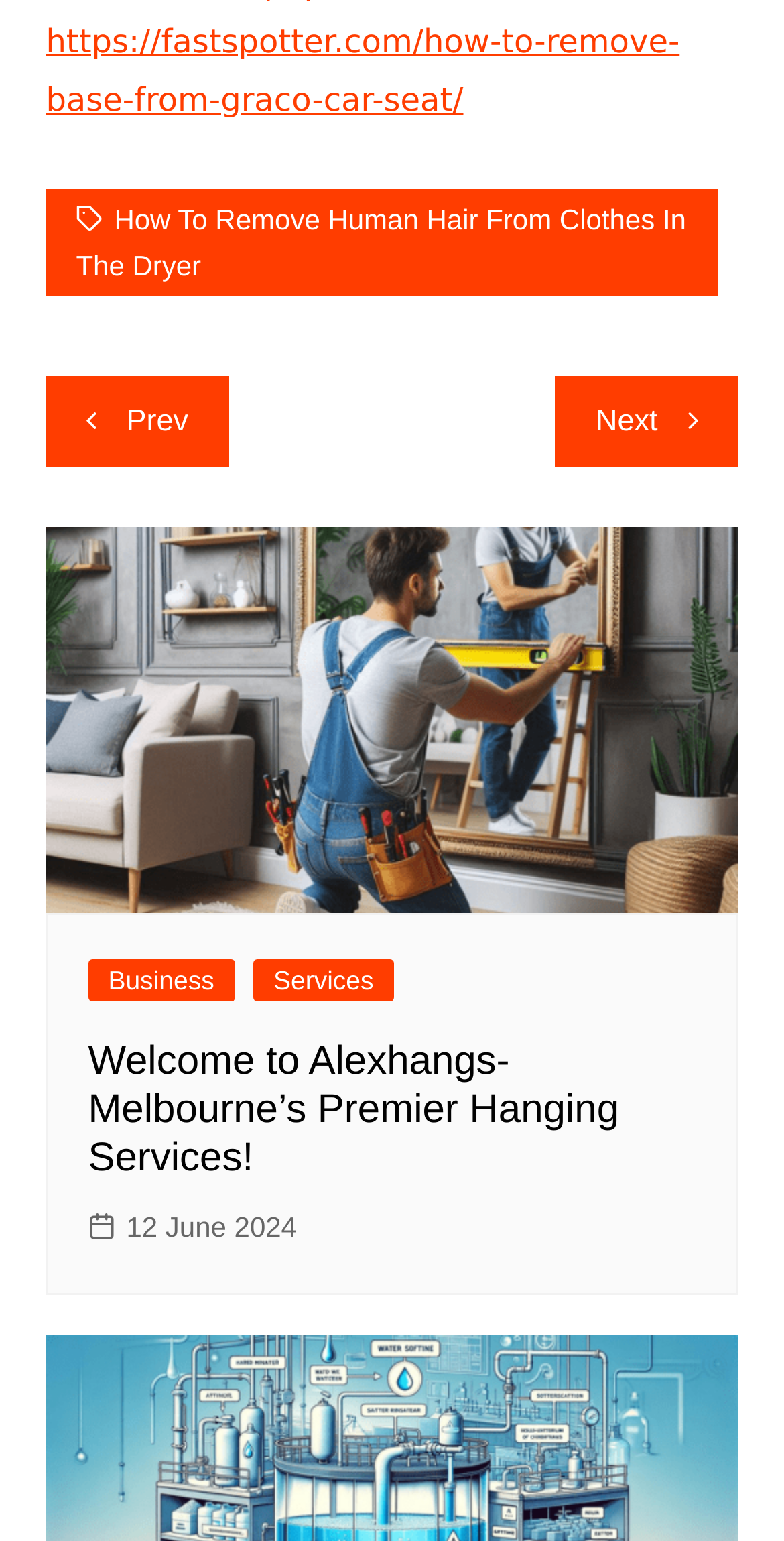Find the bounding box coordinates for the area you need to click to carry out the instruction: "Share on whatsapp". The coordinates should be four float numbers between 0 and 1, indicated as [left, top, right, bottom].

None